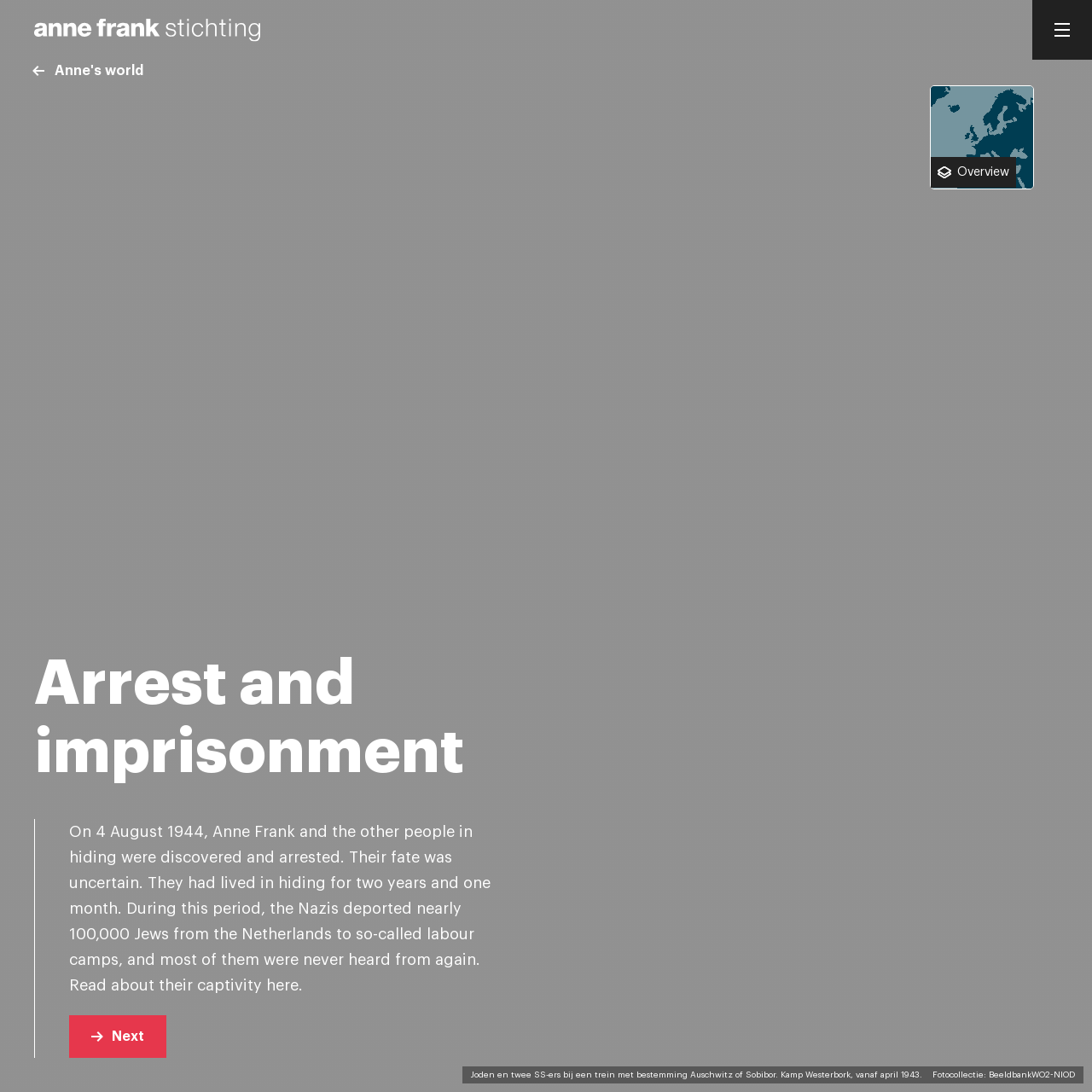Given the element description: "Anne's world", predict the bounding box coordinates of the UI element it refers to, using four float numbers between 0 and 1, i.e., [left, top, right, bottom].

[0.031, 0.055, 0.131, 0.075]